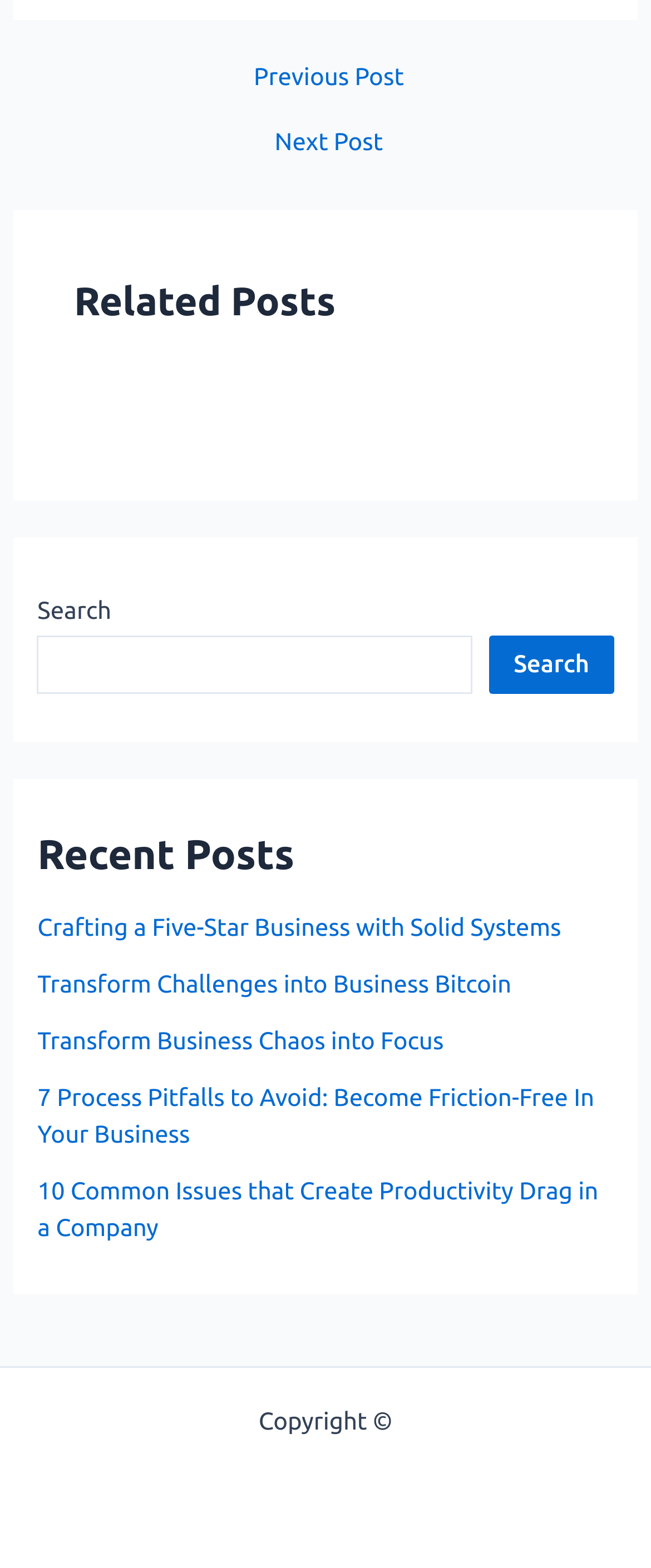For the given element description Search, determine the bounding box coordinates of the UI element. The coordinates should follow the format (top-left x, top-left y, bottom-right x, bottom-right y) and be within the range of 0 to 1.

[0.752, 0.405, 0.942, 0.442]